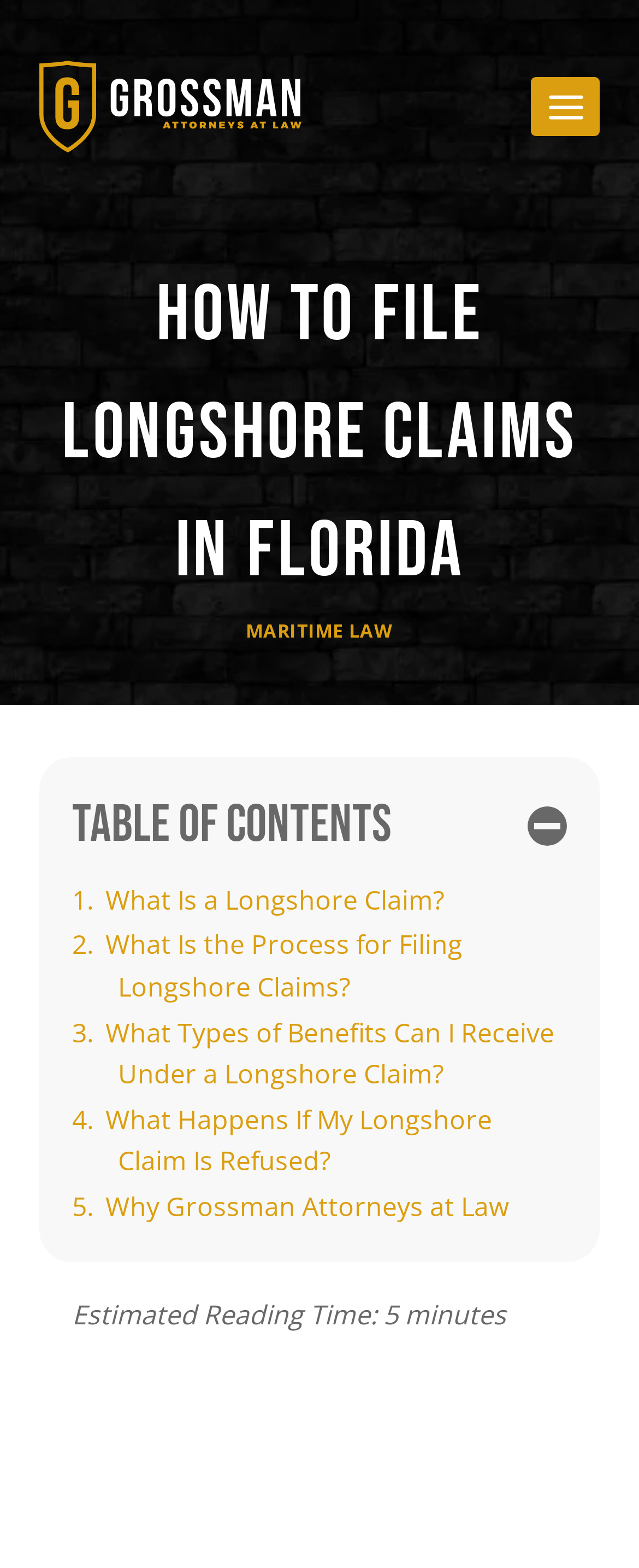What is the estimated reading time of the webpage? Analyze the screenshot and reply with just one word or a short phrase.

5 minutes